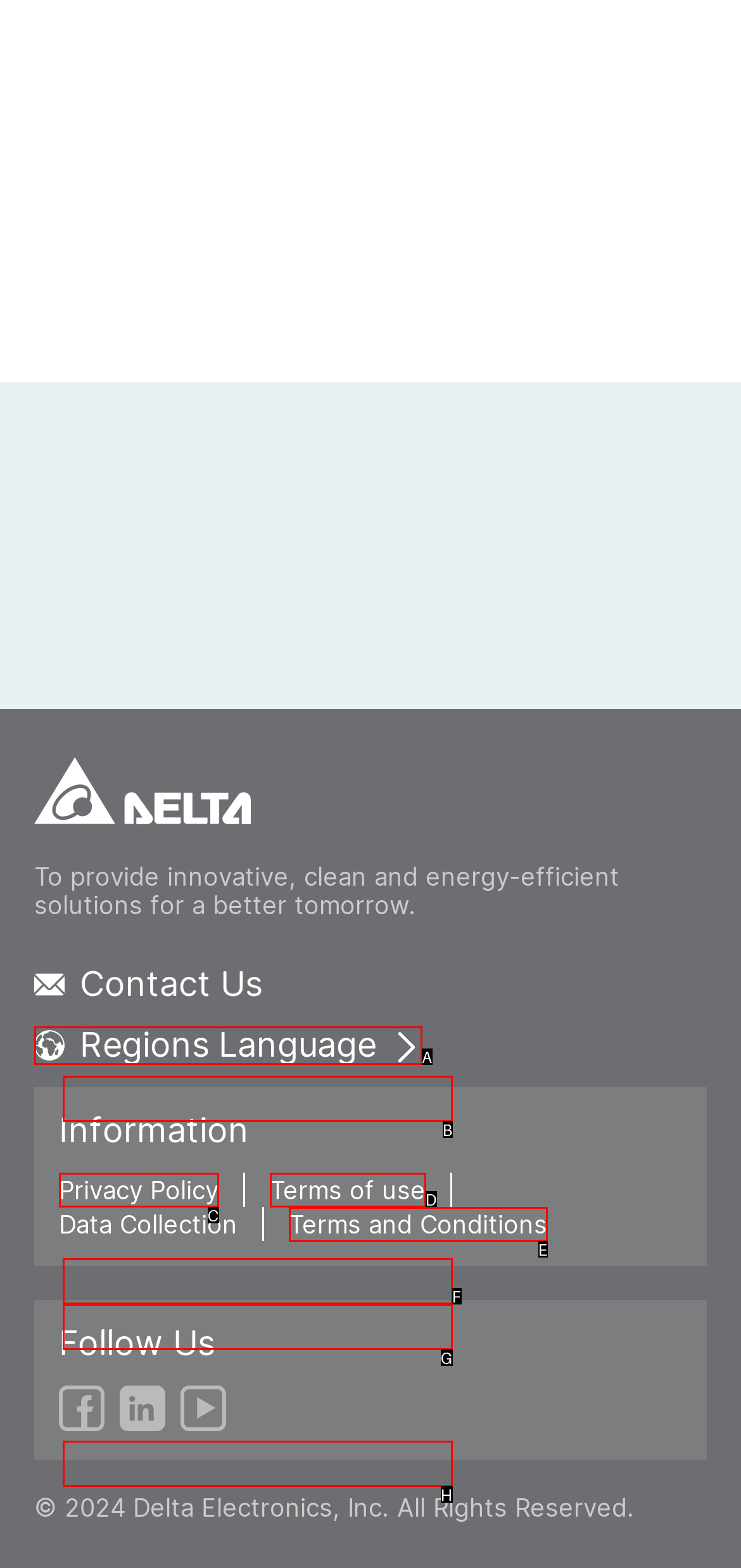Using the description: Global - English, find the HTML element that matches it. Answer with the letter of the chosen option.

B